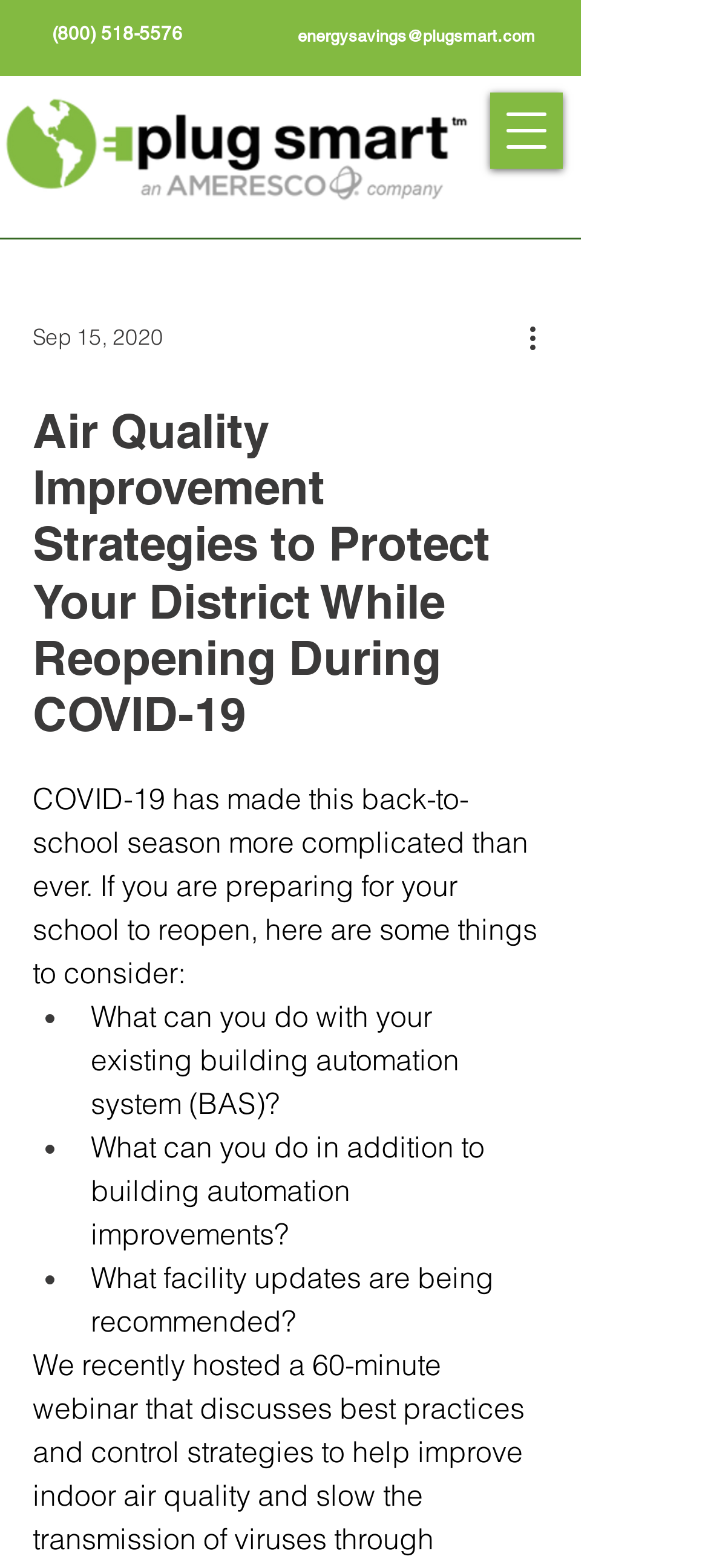Give a one-word or short-phrase answer to the following question: 
What is the phone number on the webpage?

(800) 518-5576